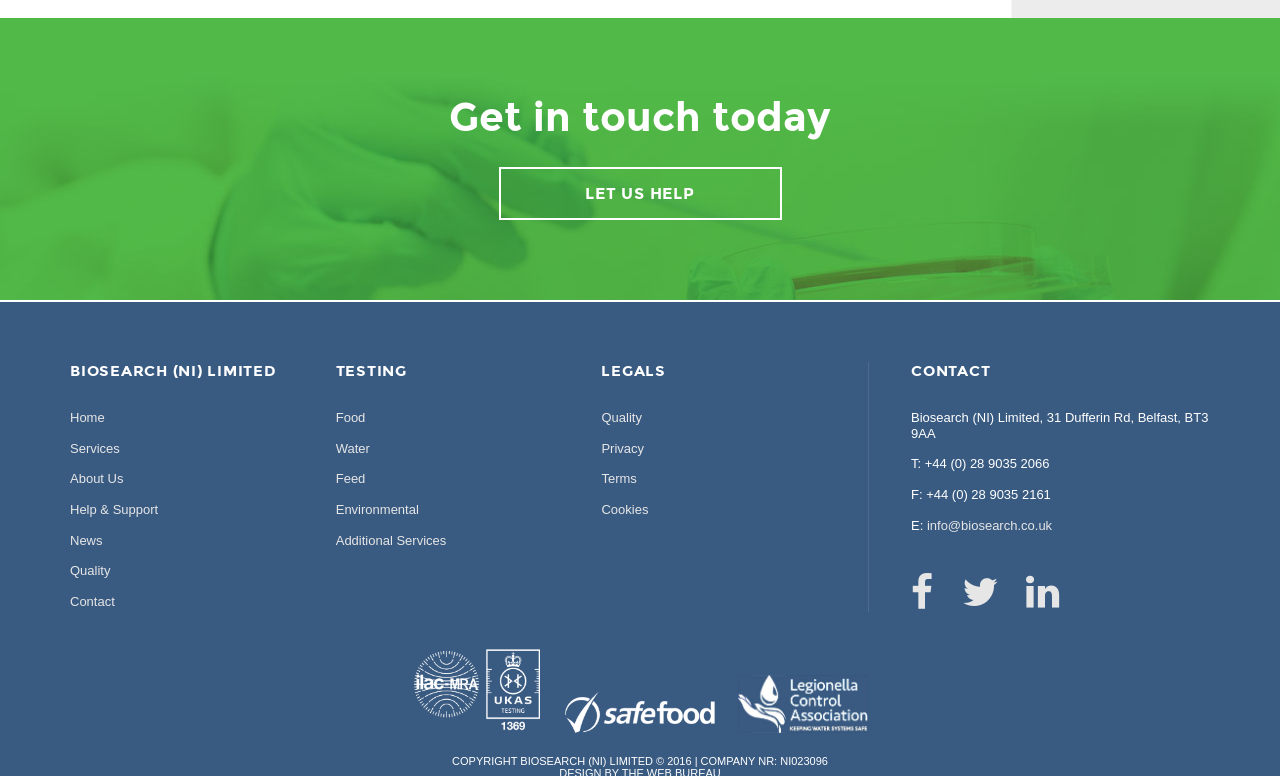Find the bounding box coordinates of the area to click in order to follow the instruction: "View UKAS Accreditation".

[0.314, 0.957, 0.431, 0.972]